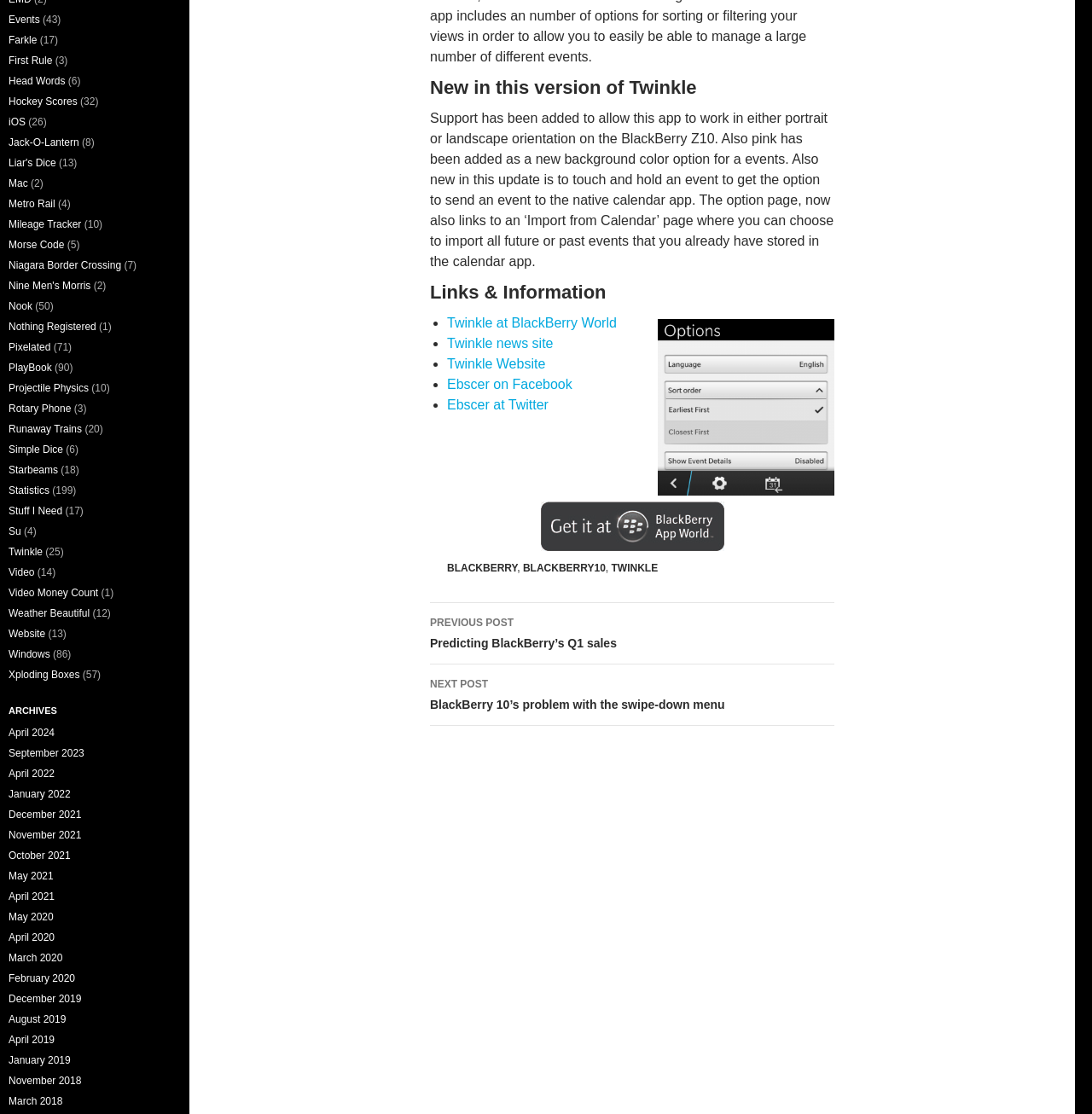Find and provide the bounding box coordinates for the UI element described with: "Previous PostPredicting BlackBerry’s Q1 sales".

[0.394, 0.541, 0.764, 0.596]